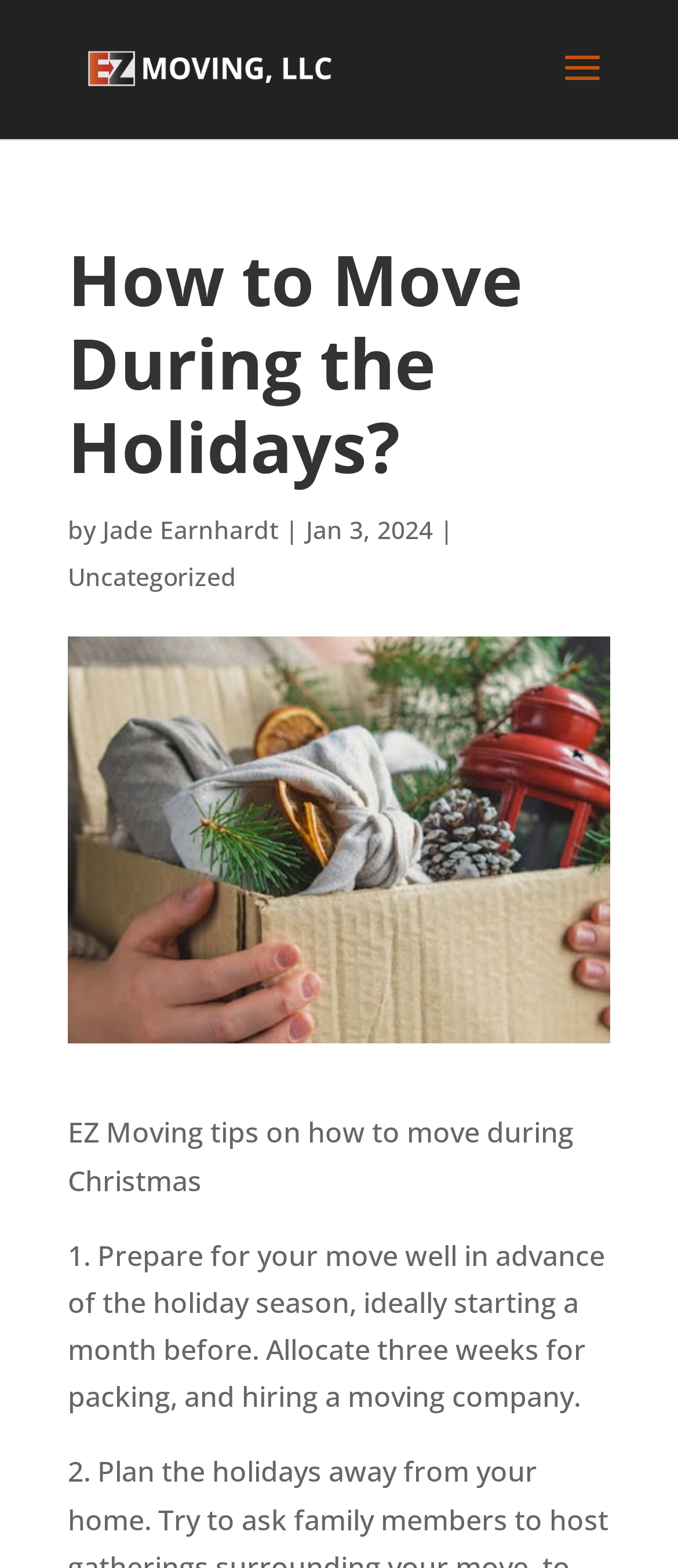Identify the bounding box for the described UI element: "Uncategorized".

[0.1, 0.357, 0.349, 0.378]